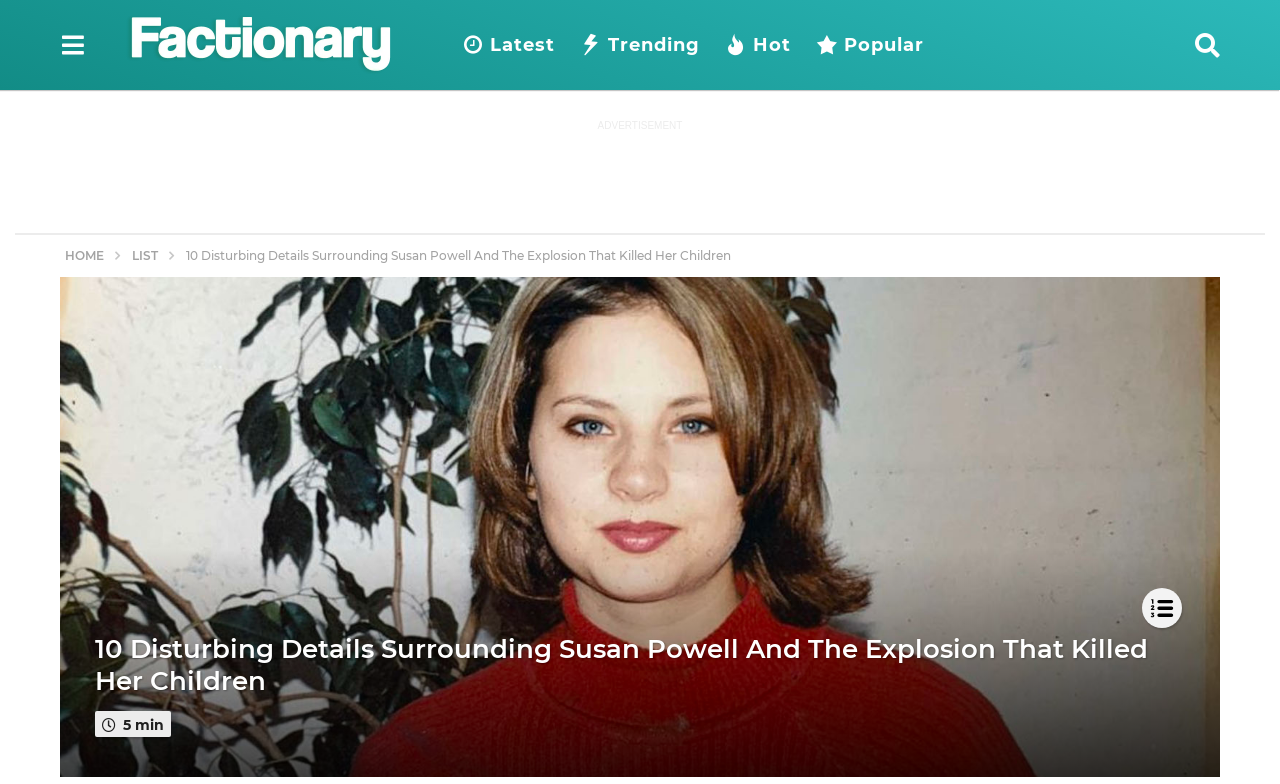Please identify the bounding box coordinates of the element's region that I should click in order to complete the following instruction: "Click the Factionary logo". The bounding box coordinates consist of four float numbers between 0 and 1, i.e., [left, top, right, bottom].

[0.082, 0.019, 0.326, 0.096]